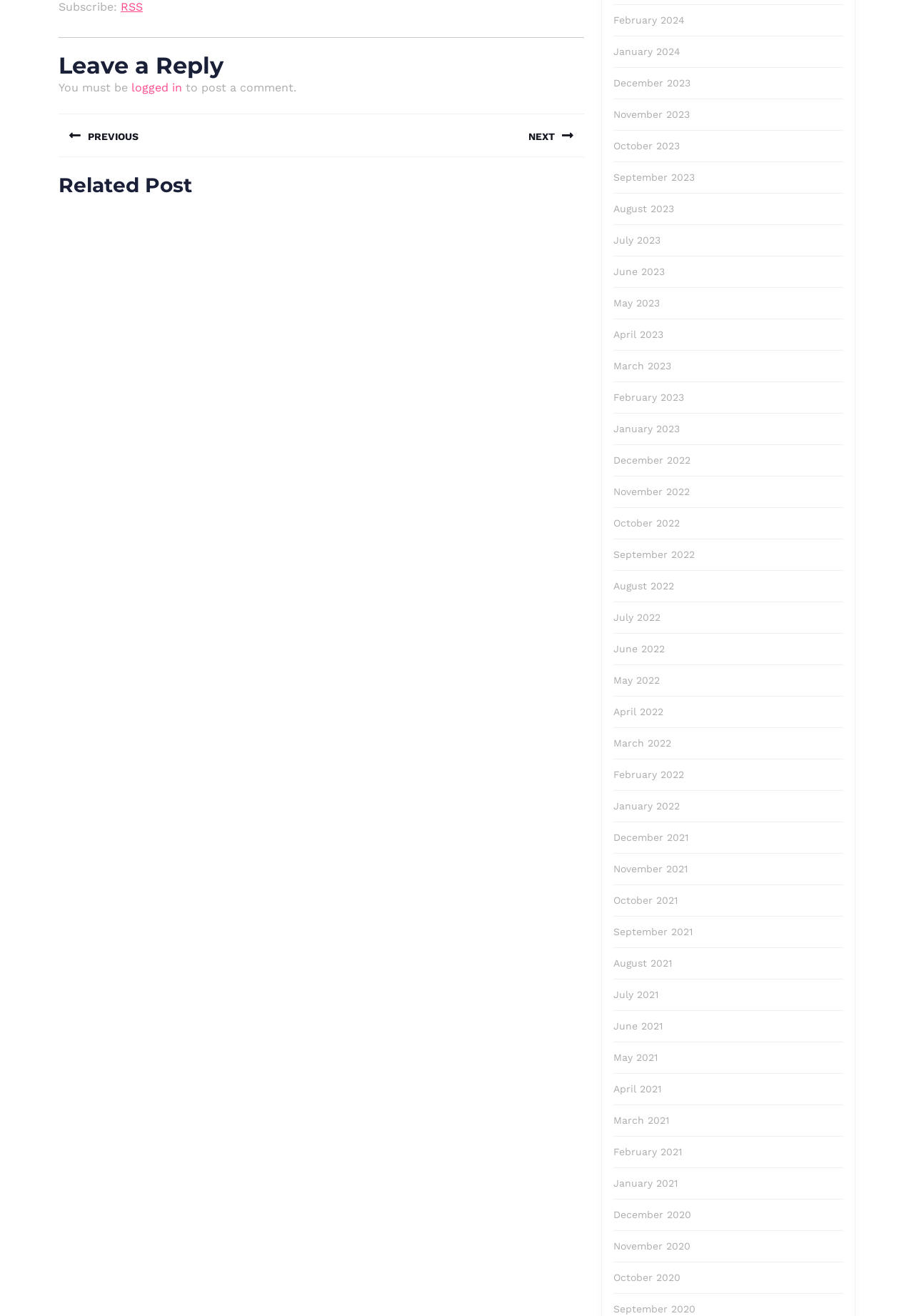How are the monthly links organized?
Please use the image to provide an in-depth answer to the question.

The webpage contains a list of links to different months, organized by year. Each link is labeled with the month and year, such as 'February 2024' or 'January 2023'. This suggests that the links are organized in a chronological order, with the most recent months at the top.